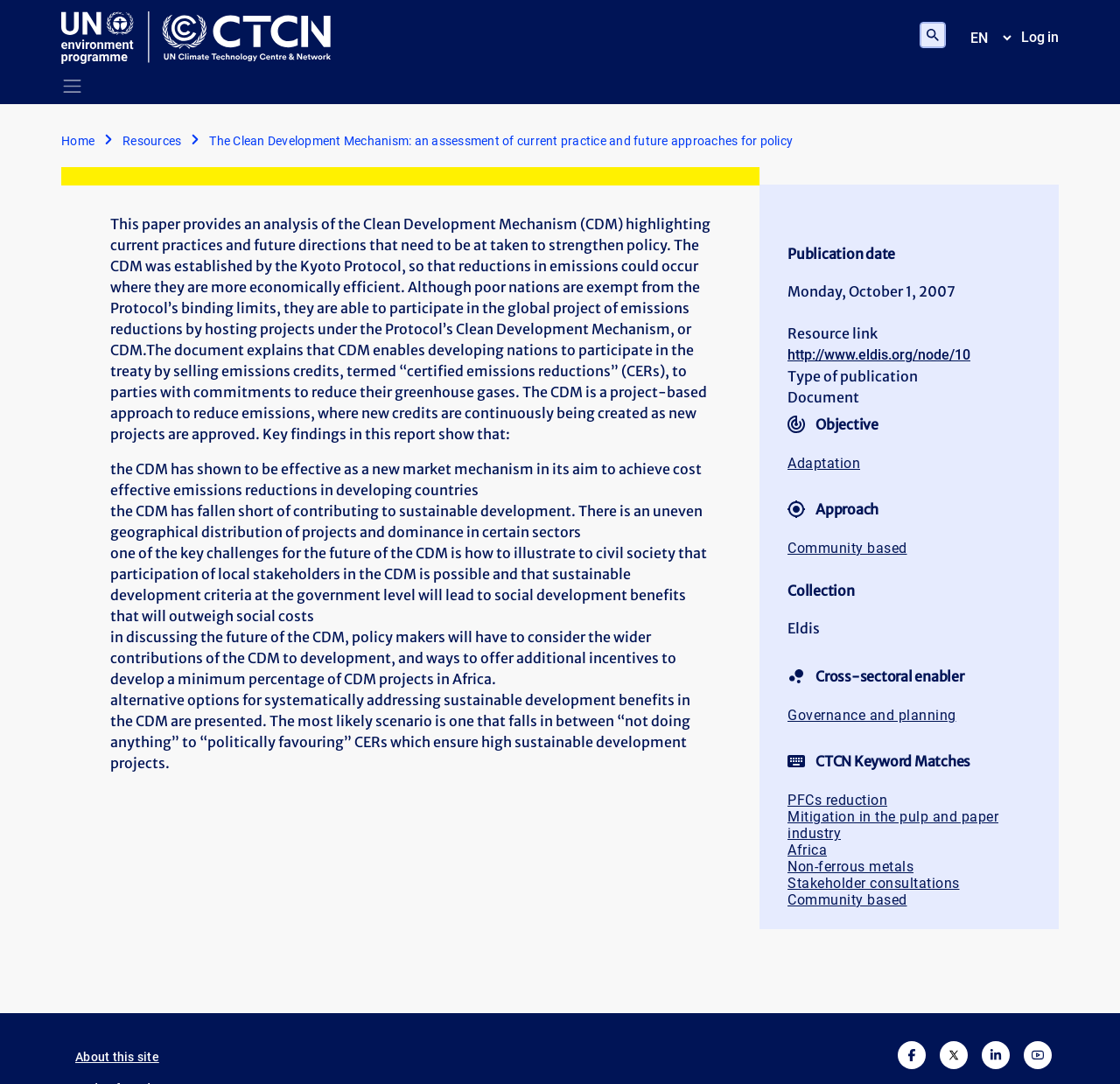Please answer the following question as detailed as possible based on the image: 
What is the purpose of the CDM?

The question asks about the purpose of the CDM. By reading the static text in the article section, we can find the answer. The text states 'the CDM has shown to be effective as a new market mechanism in its aim to achieve cost effective emissions reductions in developing countries'. Therefore, the answer is to achieve cost-effective emissions reductions.